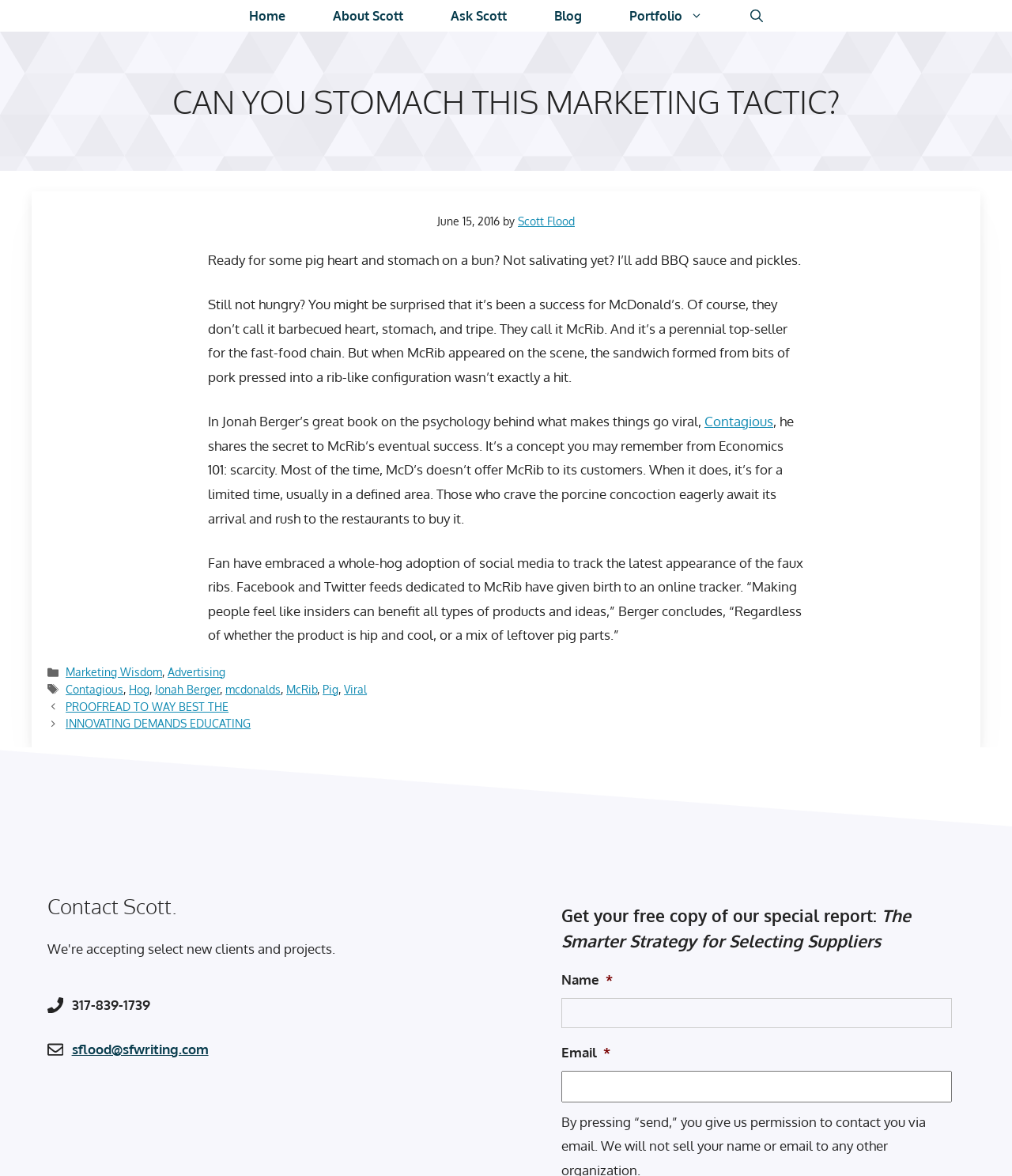Please find and generate the text of the main header of the webpage.

CAN YOU STOMACH THIS MARKETING TACTIC?